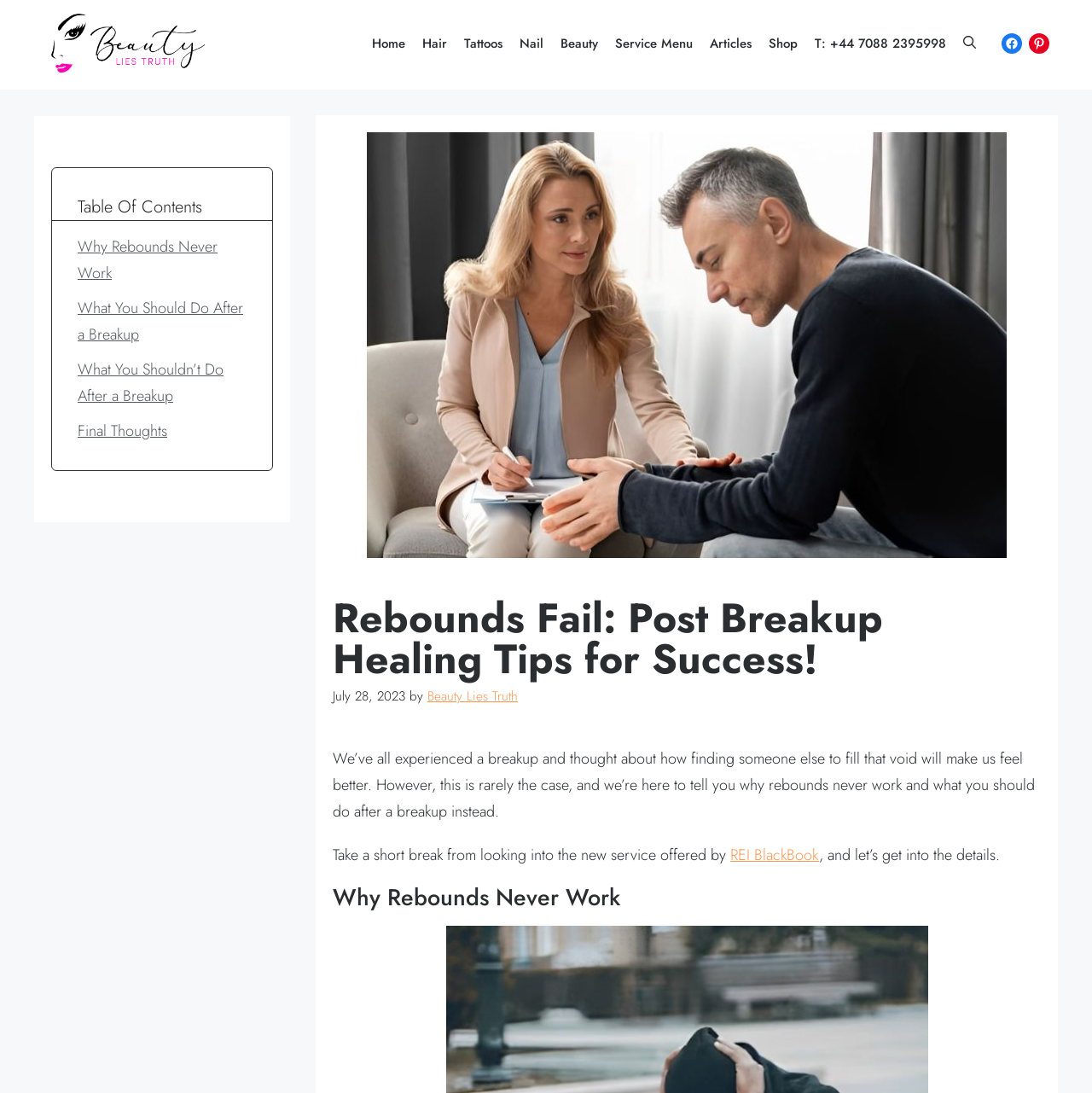Please study the image and answer the question comprehensively:
What is the topic of the article?

I determined the topic of the article by reading the heading element, which contains the text 'Rebounds Fail: Post Breakup Healing Tips for Success!'.